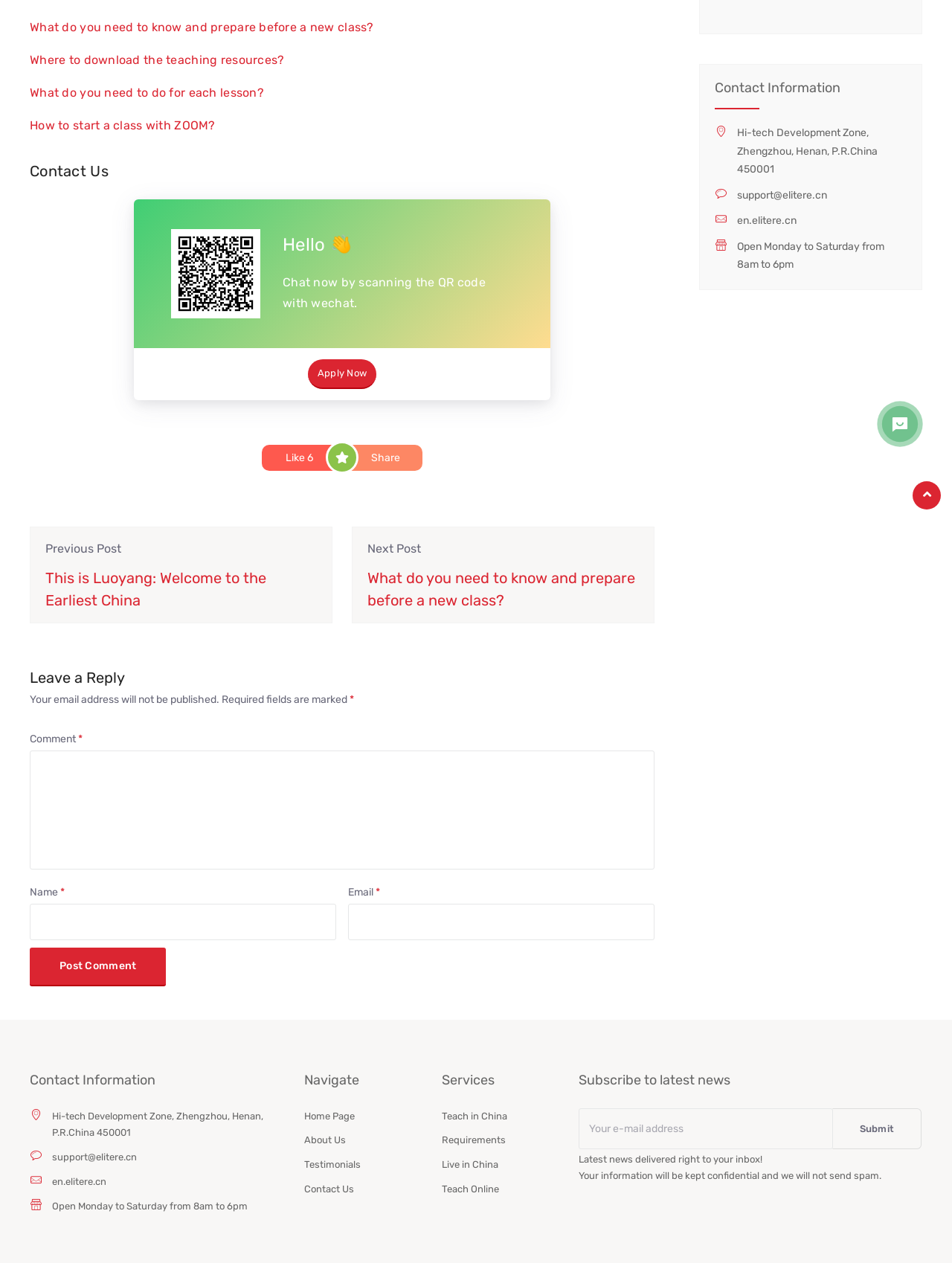Show the bounding box coordinates for the HTML element as described: "parent_node: Name * name="author"".

[0.031, 0.716, 0.353, 0.744]